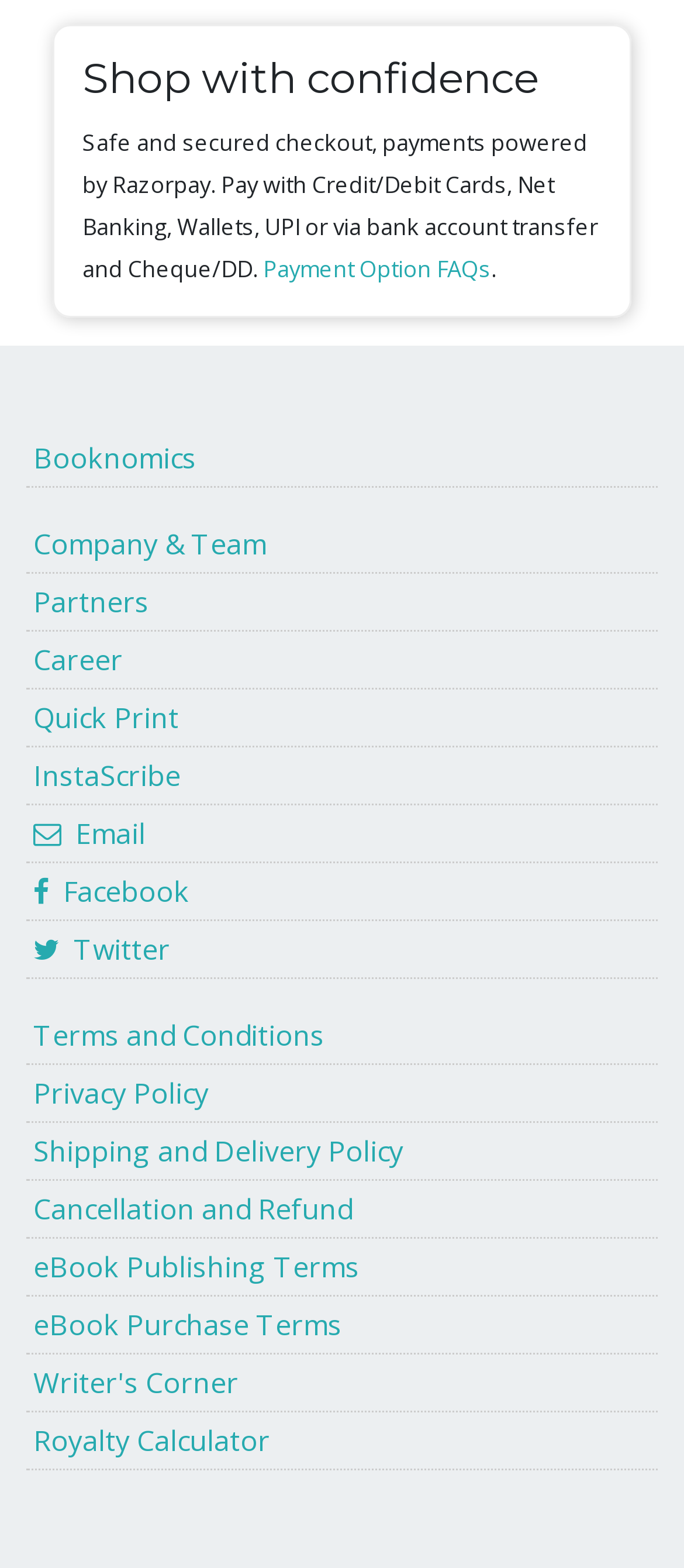Find the bounding box coordinates of the clickable area that will achieve the following instruction: "Calculate royalties".

[0.038, 0.901, 0.962, 0.938]